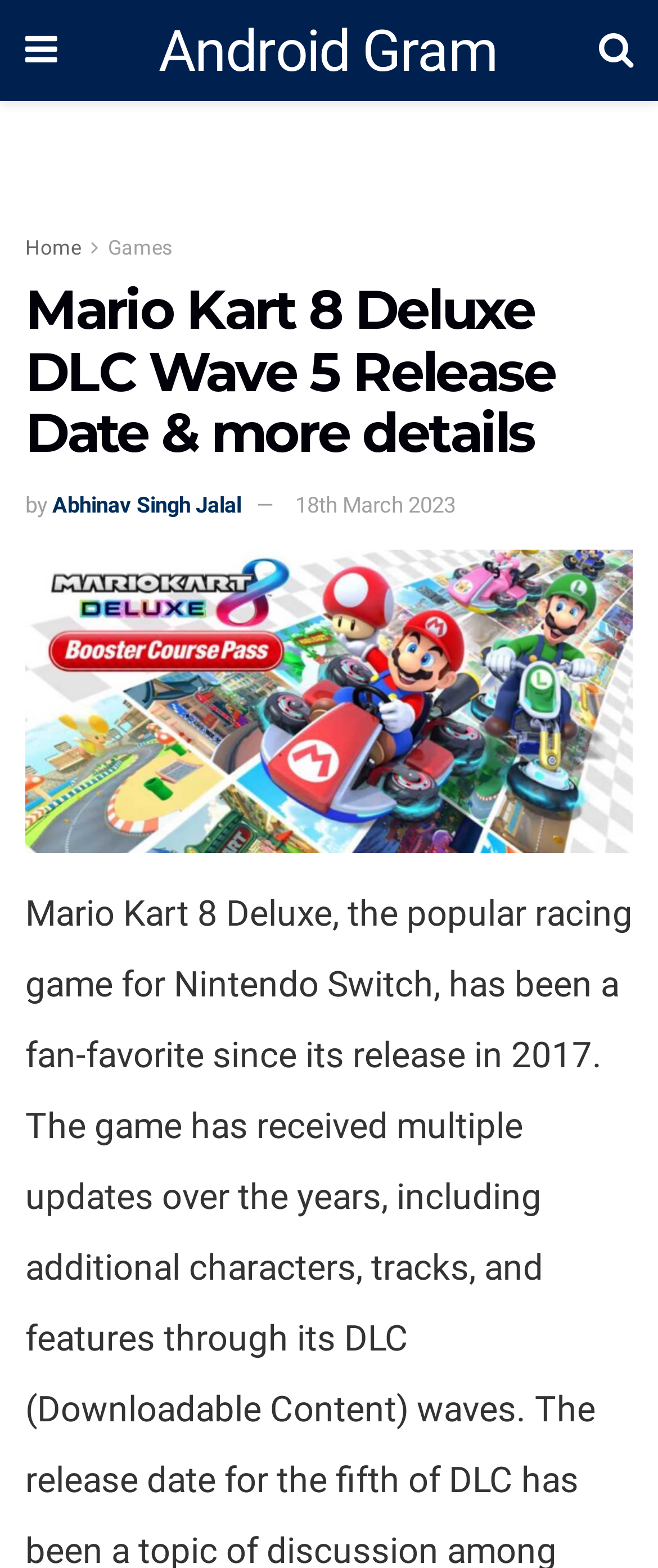What is the purpose of the icon with code ''?
Look at the image and respond to the question as thoroughly as possible.

The purpose of the icon with code '' is not explicitly stated on the webpage, but it is likely a navigation or menu icon based on its position at the top of the page.